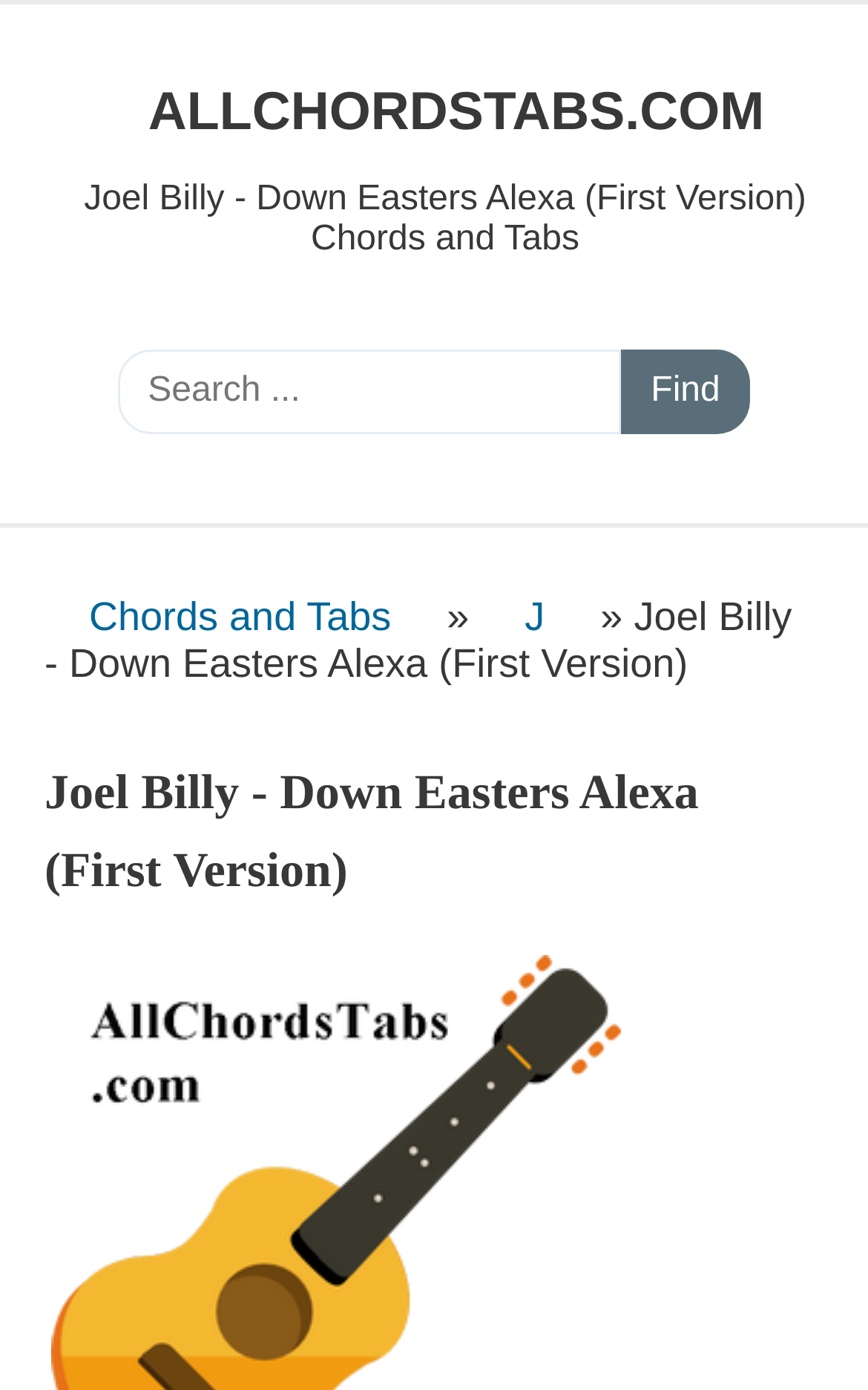Using the webpage screenshot and the element description value="Find", determine the bounding box coordinates. Specify the coordinates in the format (top-left x, top-left y, bottom-right x, bottom-right y) with values ranging from 0 to 1.

[0.717, 0.252, 0.863, 0.313]